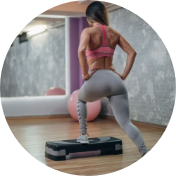What type of floor is in the exercise environment?
Please ensure your answer to the question is detailed and covers all necessary aspects.

The exercise environment features a wooden floor, which suggests a well-equipped fitness studio with a sturdy and durable flooring material.